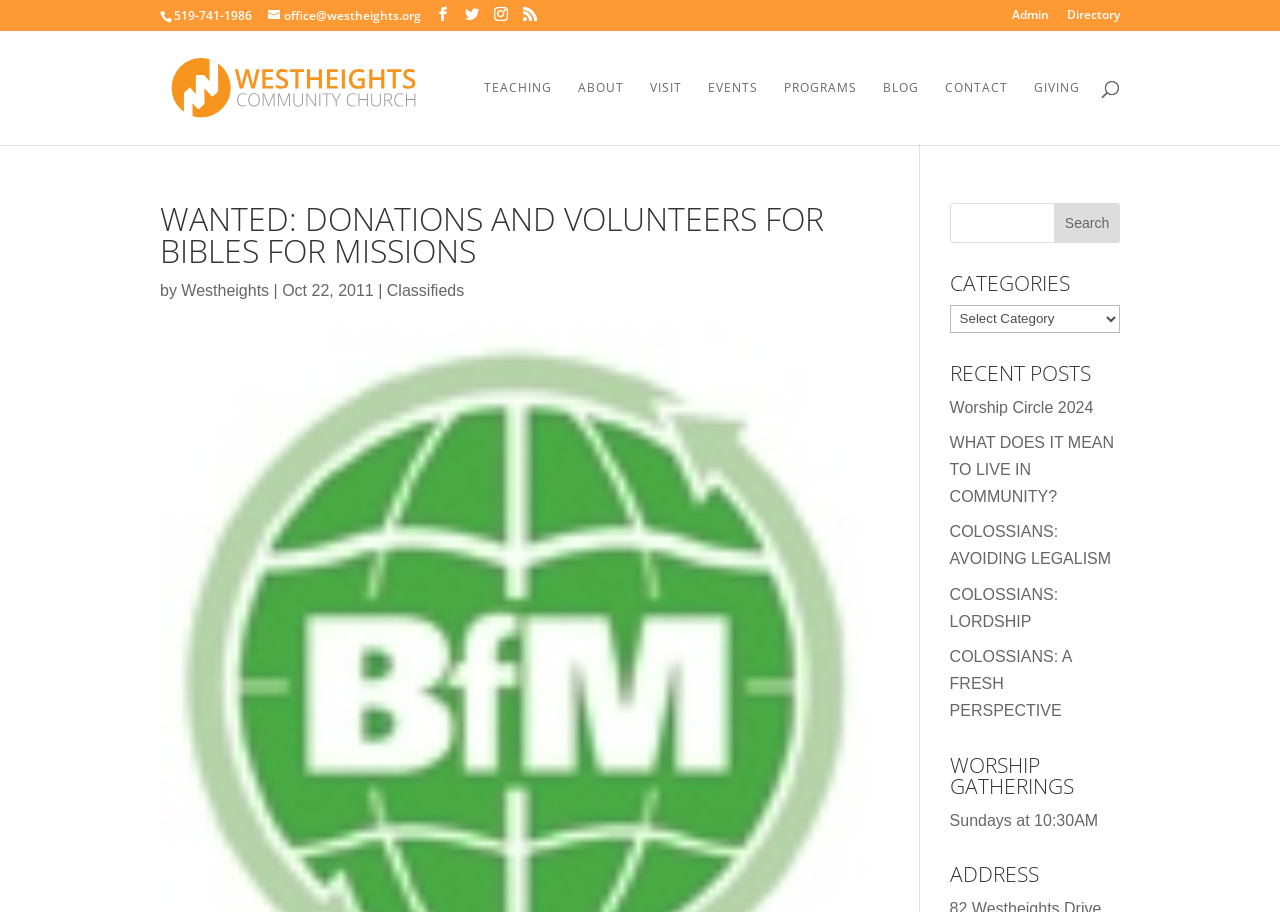Please locate the UI element described by "value="Search"" and provide its bounding box coordinates.

[0.823, 0.223, 0.875, 0.266]